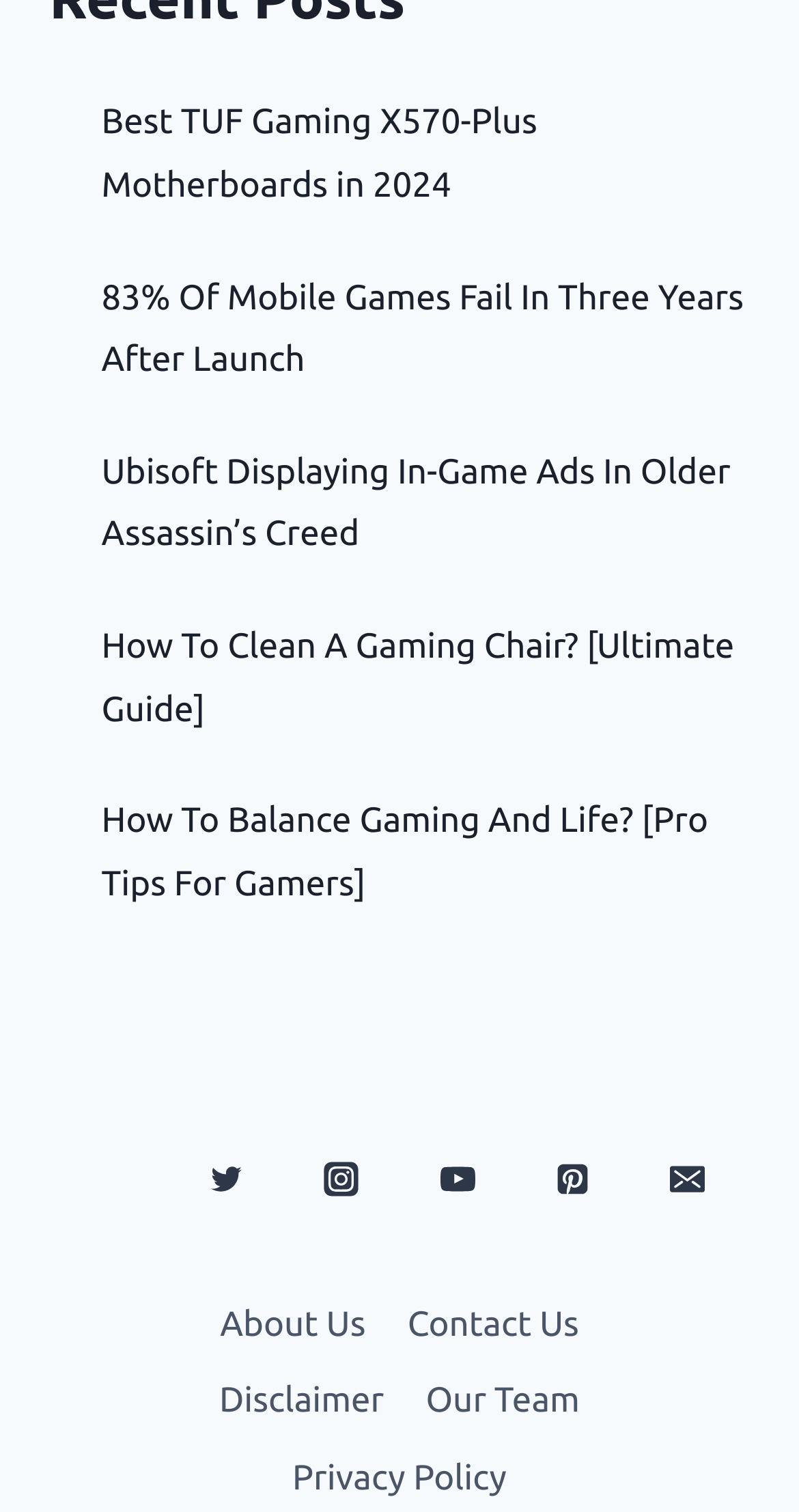Please provide a short answer using a single word or phrase for the question:
What is the purpose of the links at the bottom of the webpage?

To connect with the website on social media